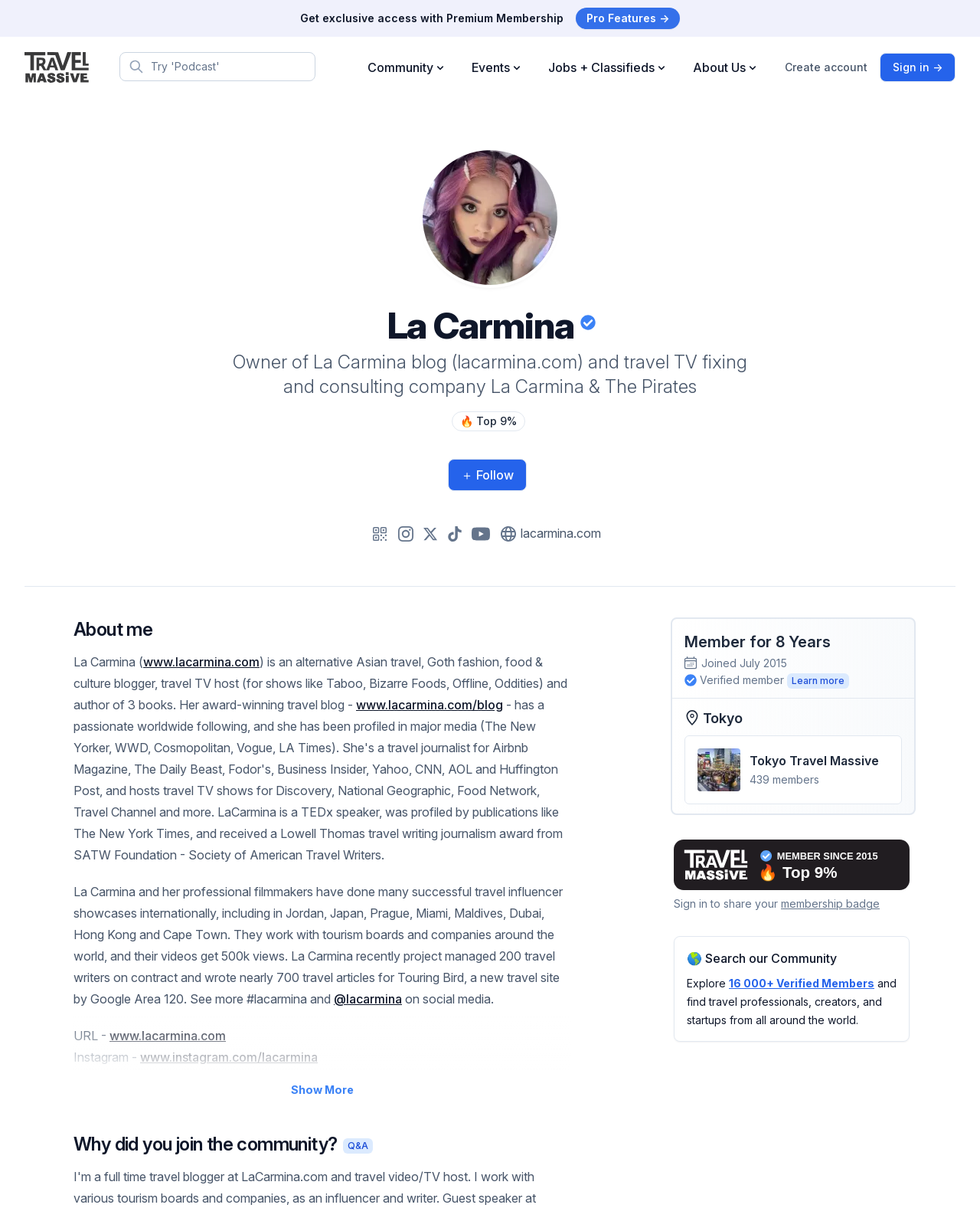Please identify the bounding box coordinates for the region that you need to click to follow this instruction: "Search for something".

[0.121, 0.044, 0.162, 0.056]